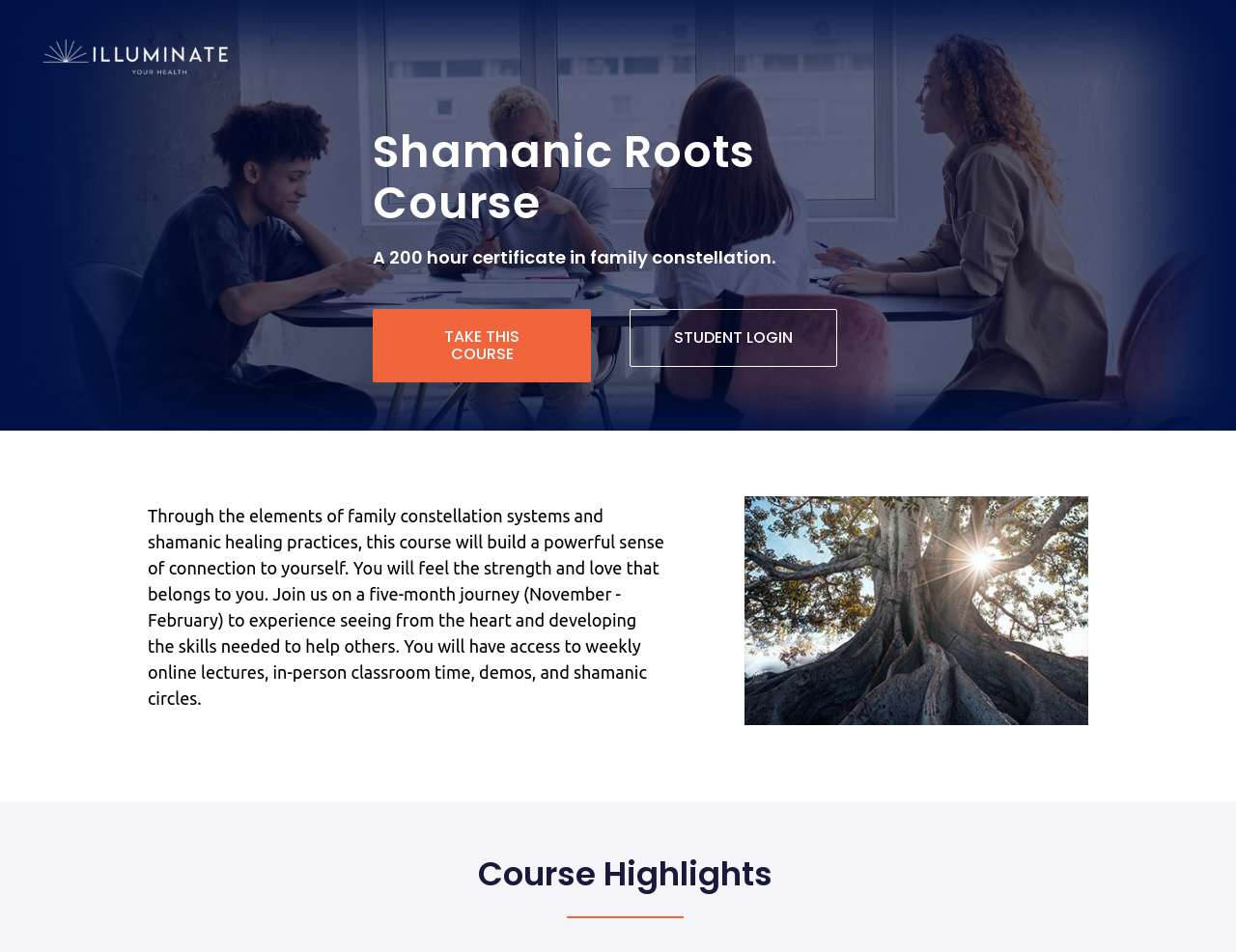Determine the main headline of the webpage and provide its text.

Shamanic Roots Course